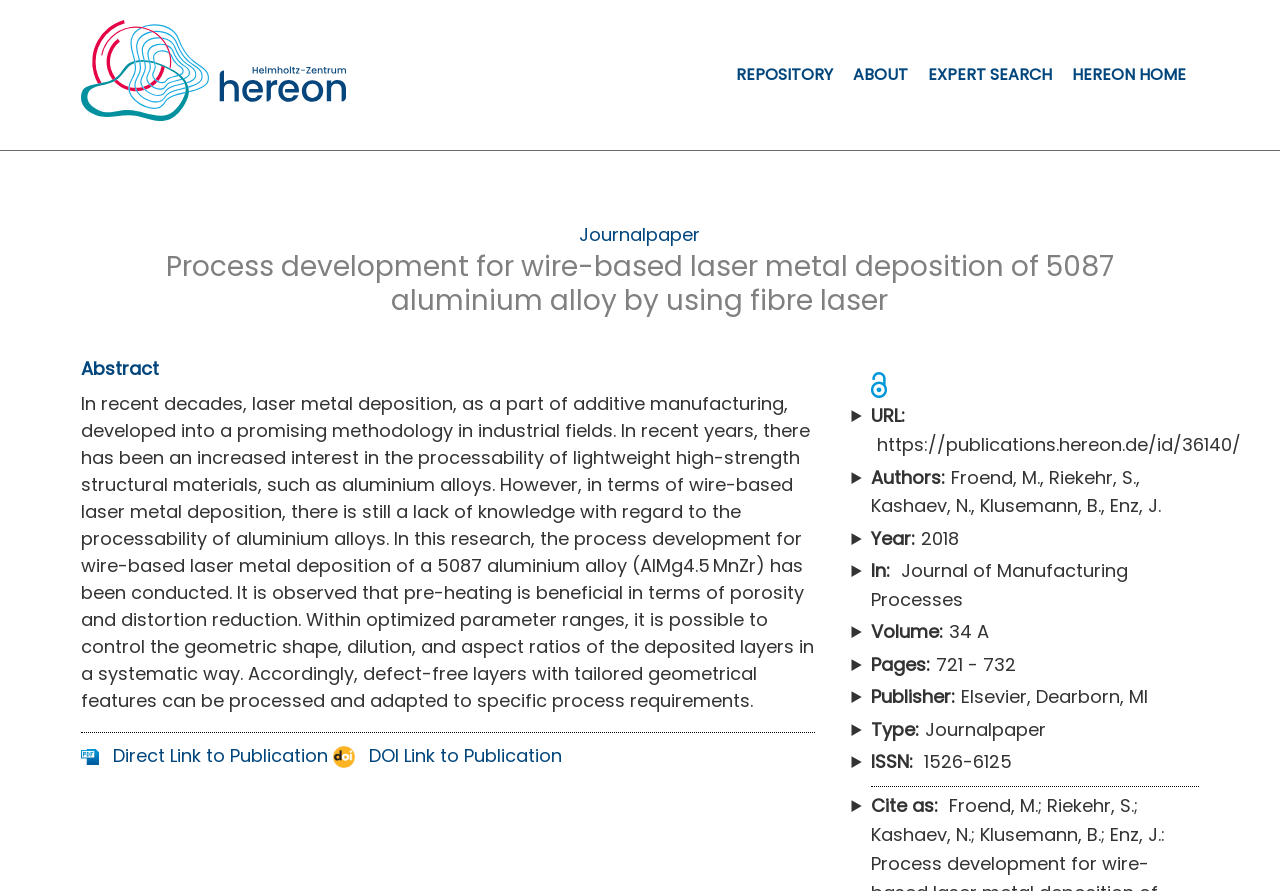Who are the authors of the publication? Based on the image, give a response in one word or a short phrase.

Froend, M., Riekehr, S., Kashaev, N., Klusemann, B., Enz, J.